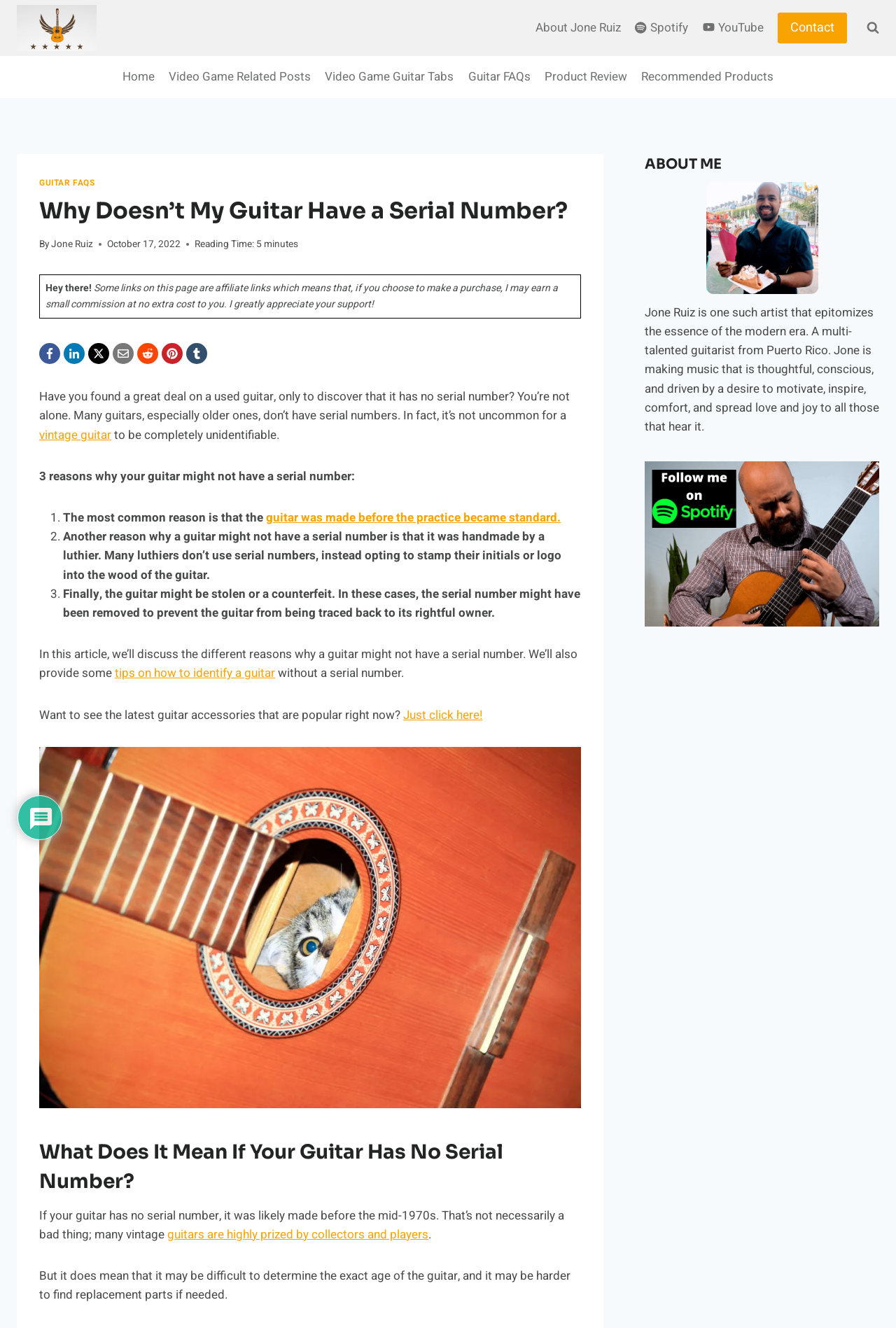Bounding box coordinates must be specified in the format (top-left x, top-left y, bottom-right x, bottom-right y). All values should be floating point numbers between 0 and 1. What are the bounding box coordinates of the UI element described as: Guitar FAQs

[0.514, 0.045, 0.6, 0.071]